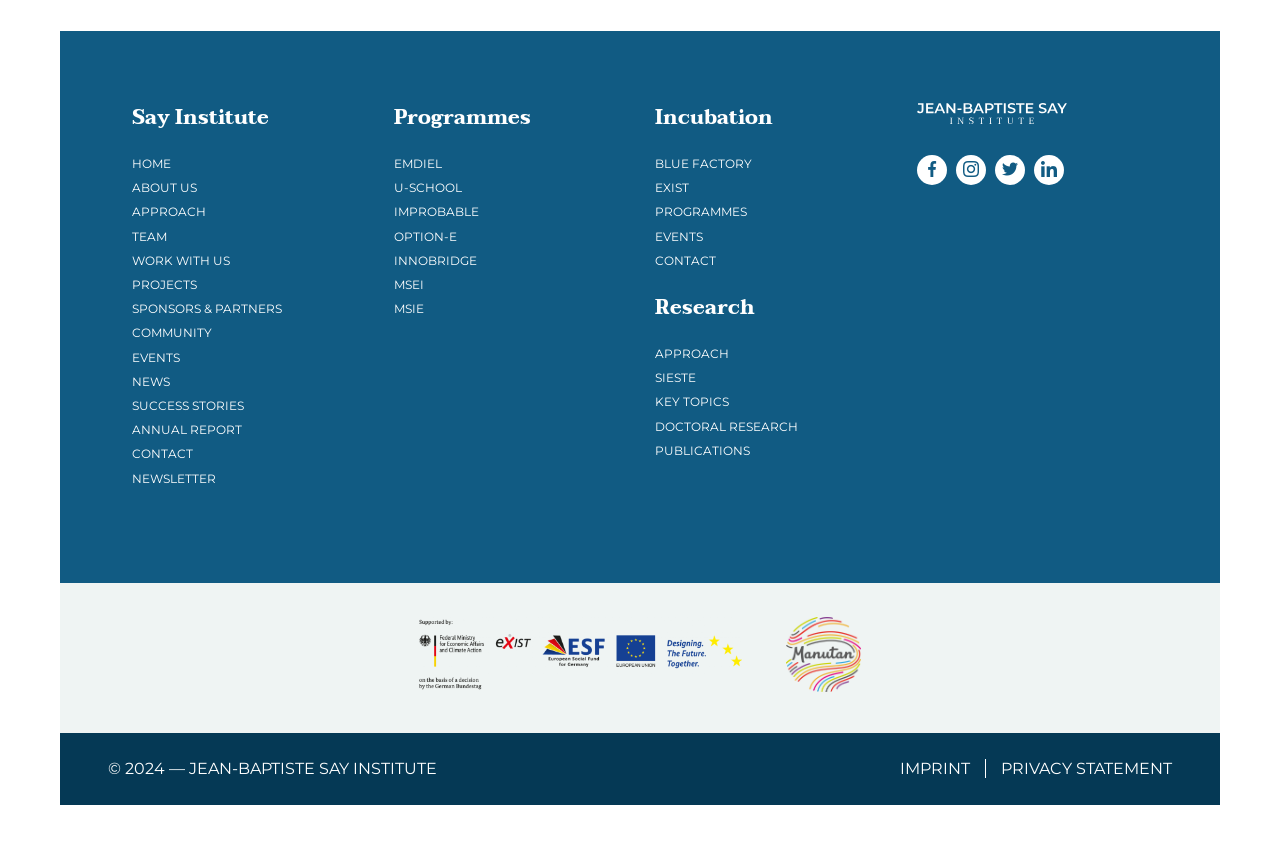Please find the bounding box coordinates of the element that must be clicked to perform the given instruction: "Click on HOME". The coordinates should be four float numbers from 0 to 1, i.e., [left, top, right, bottom].

[0.103, 0.183, 0.134, 0.201]